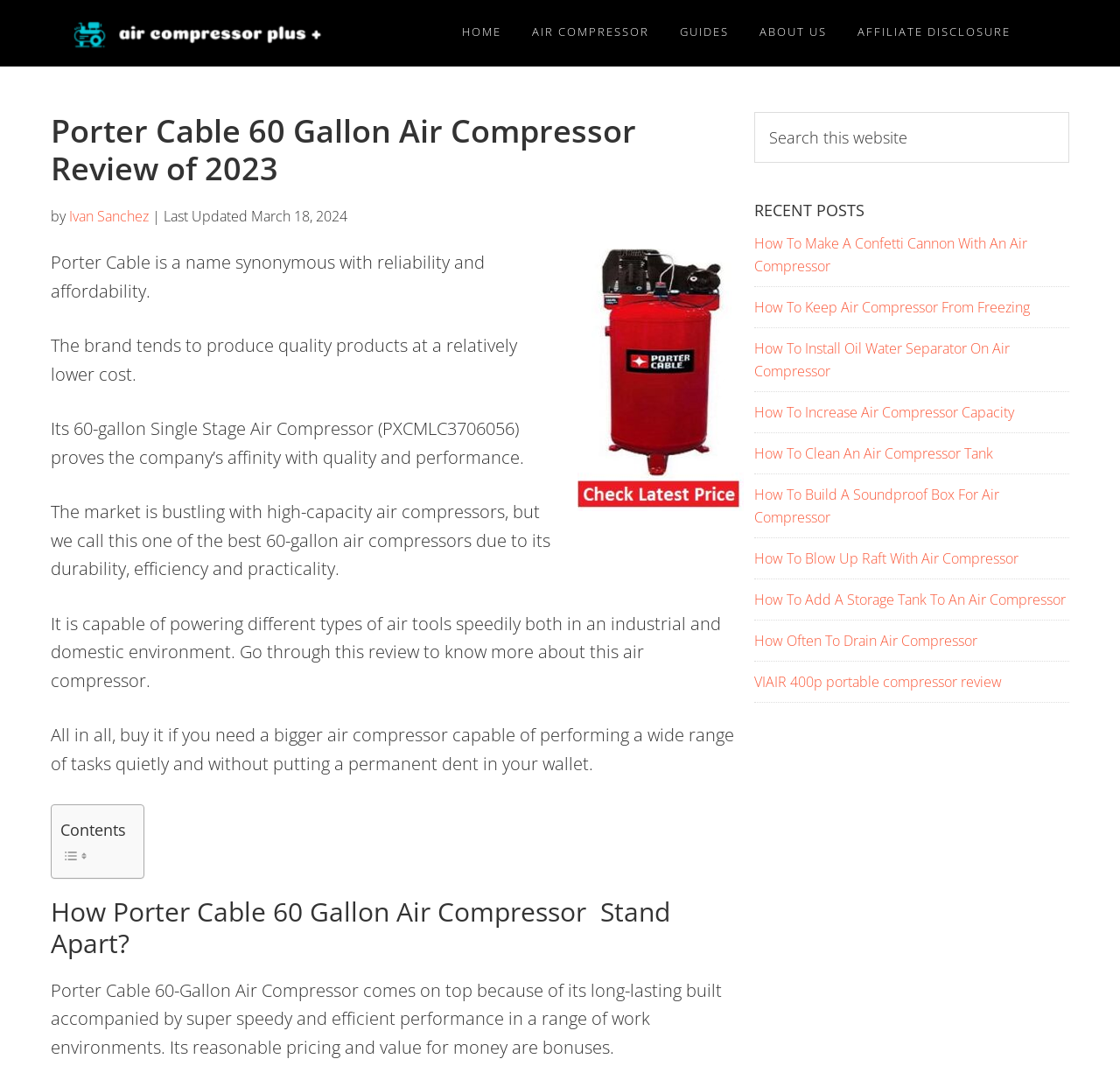Locate the bounding box coordinates of the element that should be clicked to fulfill the instruction: "Click on the 'VIAIR 400p portable compressor review' link".

[0.674, 0.622, 0.895, 0.64]